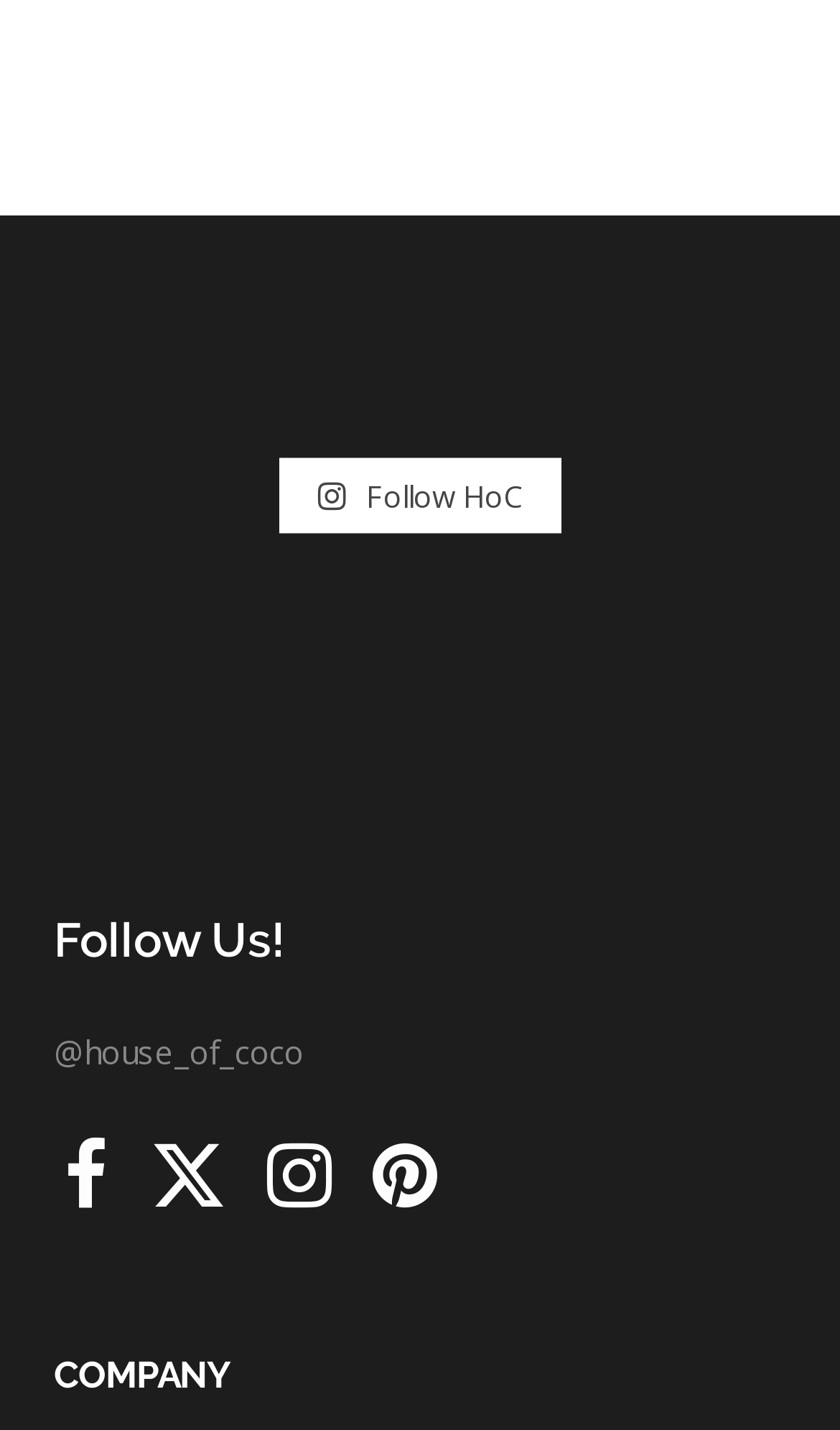What is the category of the section with the heading 'COMPANY'?
Please respond to the question thoroughly and include all relevant details.

The section with the heading 'COMPANY' is likely to contain company information, such as about us, contact us, or other related information.